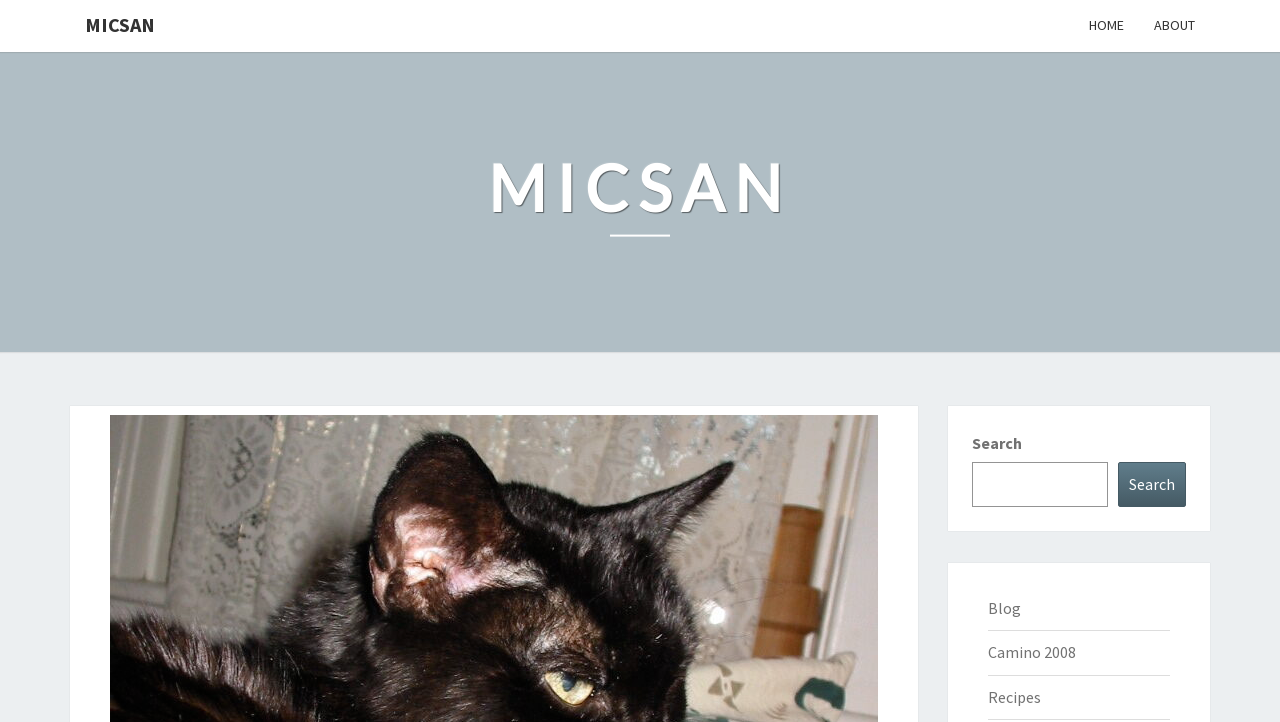Determine the bounding box for the described UI element: "parent_node: Search name="s"".

[0.759, 0.64, 0.866, 0.702]